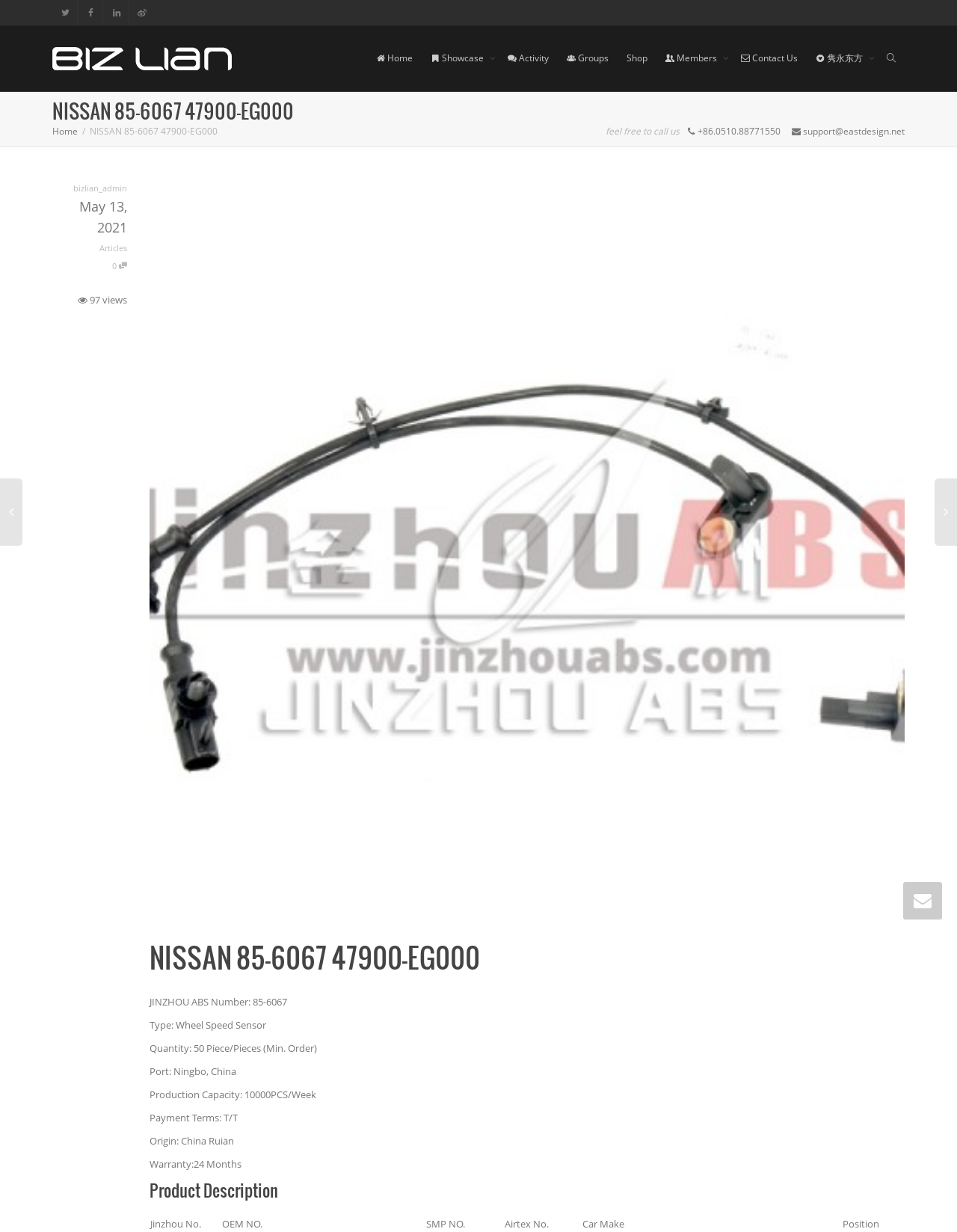Specify the bounding box coordinates (top-left x, top-left y, bottom-right x, bottom-right y) of the UI element in the screenshot that matches this description: Contact Us

[0.774, 0.021, 0.834, 0.074]